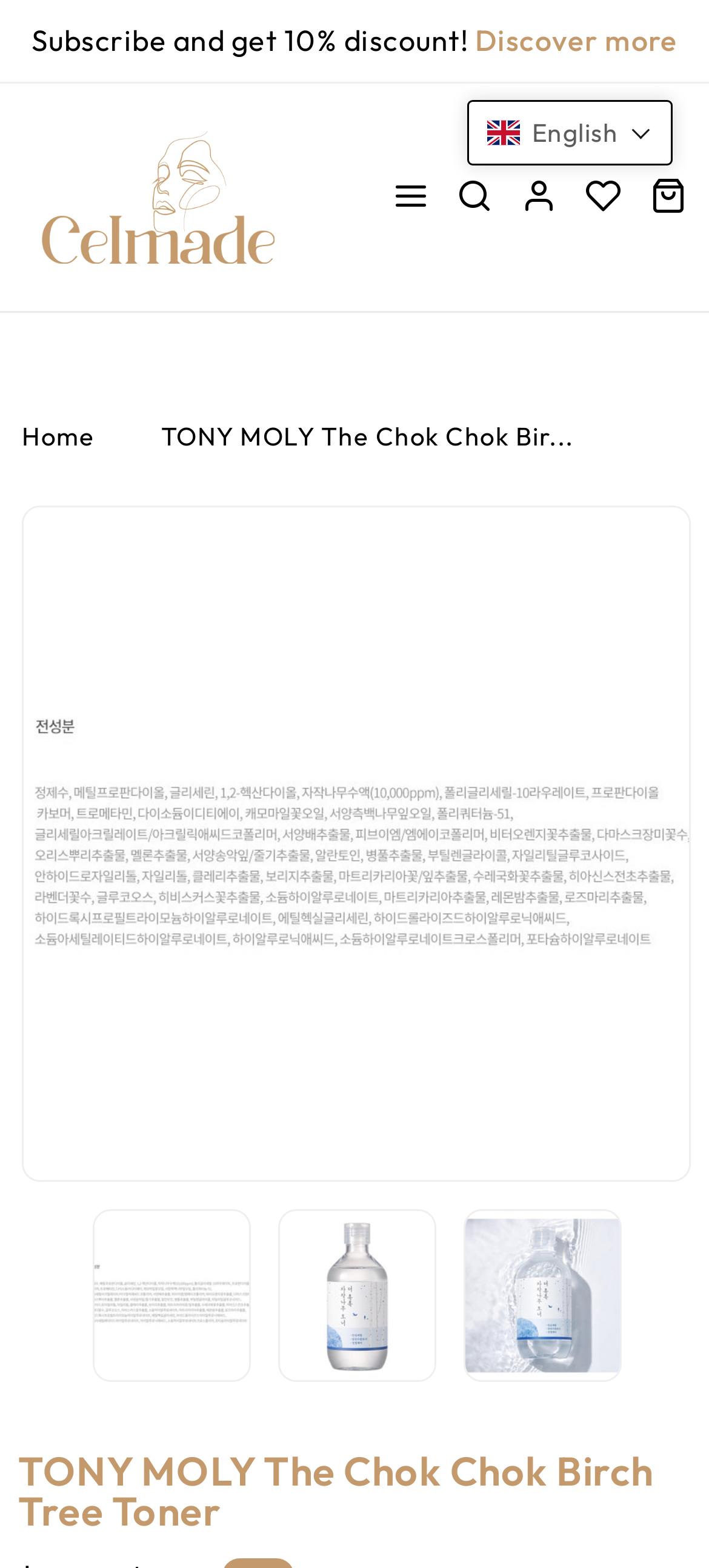What is the language of the webpage?
Give a one-word or short-phrase answer derived from the screenshot.

English